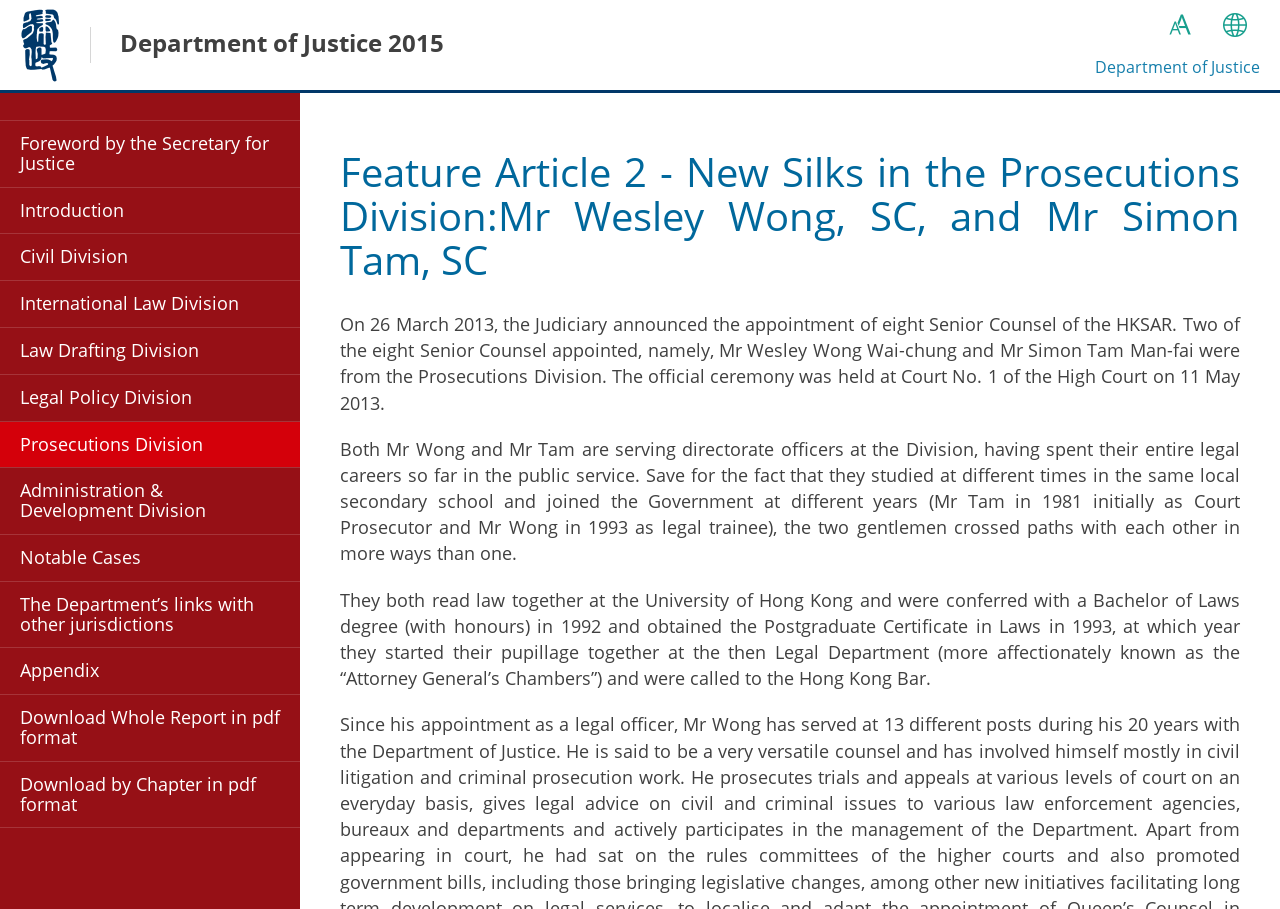Can you pinpoint the bounding box coordinates for the clickable element required for this instruction: "Visit the Department of Justice homepage"? The coordinates should be four float numbers between 0 and 1, i.e., [left, top, right, bottom].

[0.016, 0.006, 0.047, 0.094]